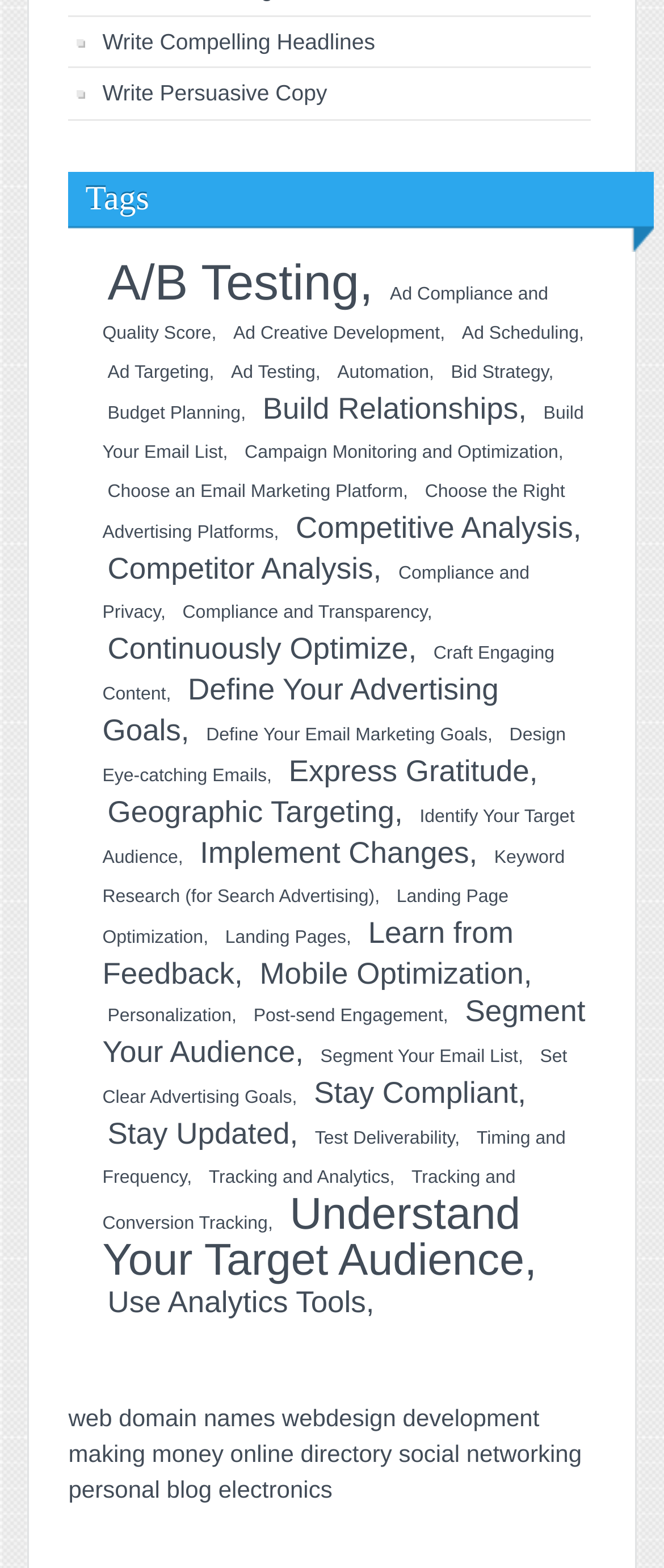What is the purpose of the 'Tags' section?
Please provide an in-depth and detailed response to the question.

The 'Tags' section is likely used to categorize the various digital marketing topics and resources available on the webpage, allowing users to quickly find related information.